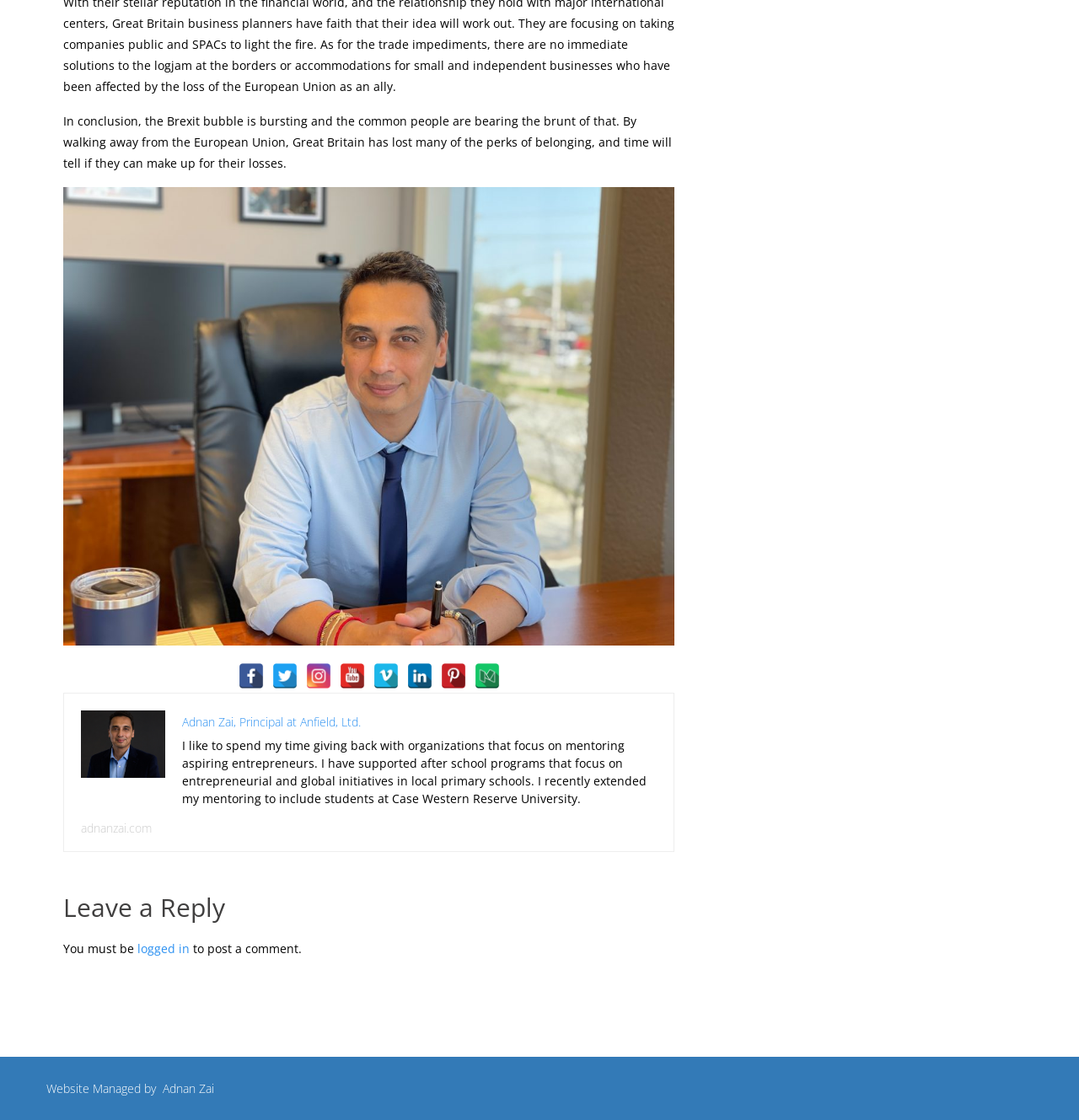Kindly respond to the following question with a single word or a brief phrase: 
How many social media links are available?

7